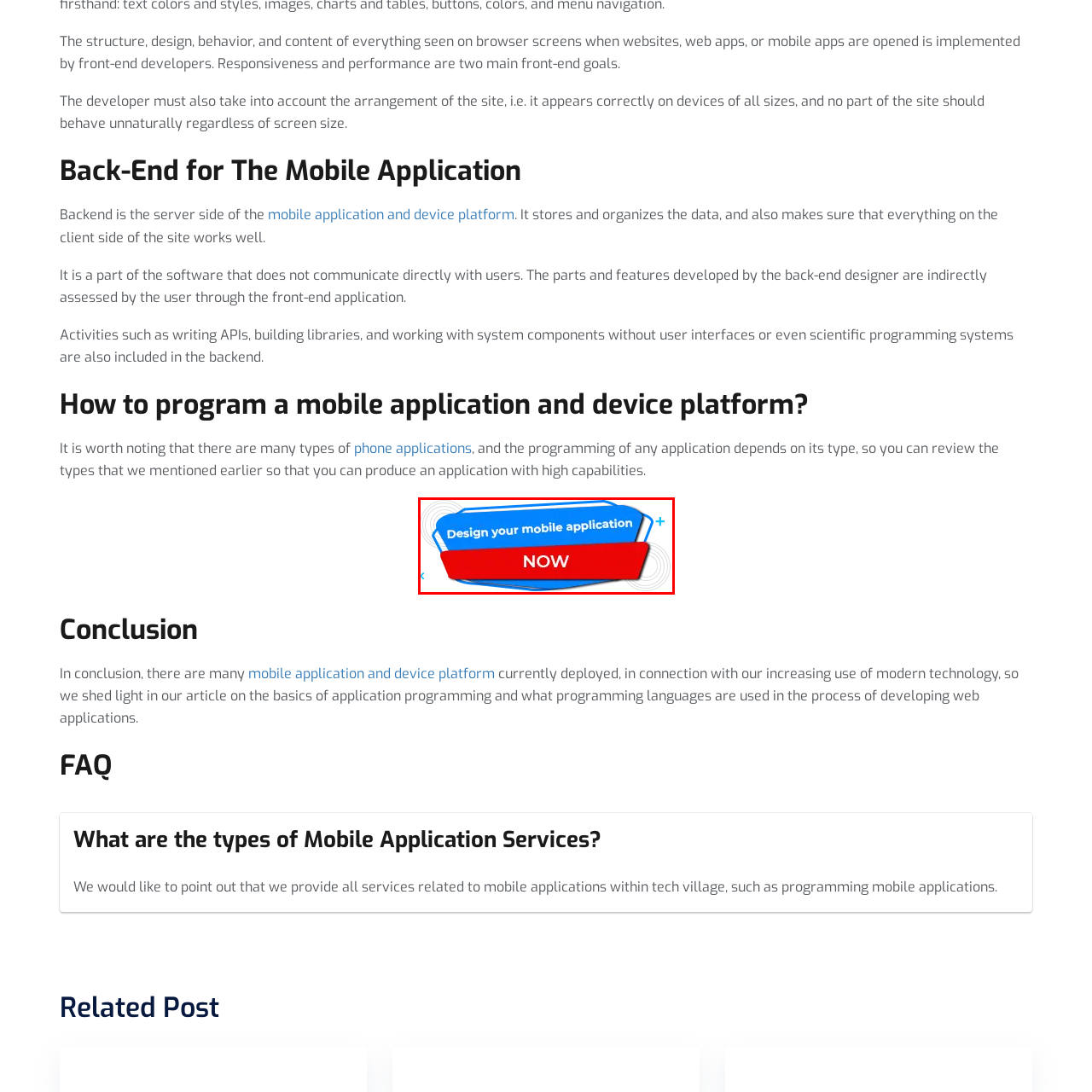What is the color of the word 'NOW'?
Take a close look at the image within the red bounding box and respond to the question with detailed information.

The word 'NOW' is displayed in striking red, creating a sense of urgency and encouraging instant engagement, which is a call to action to start mobile app projects promptly.